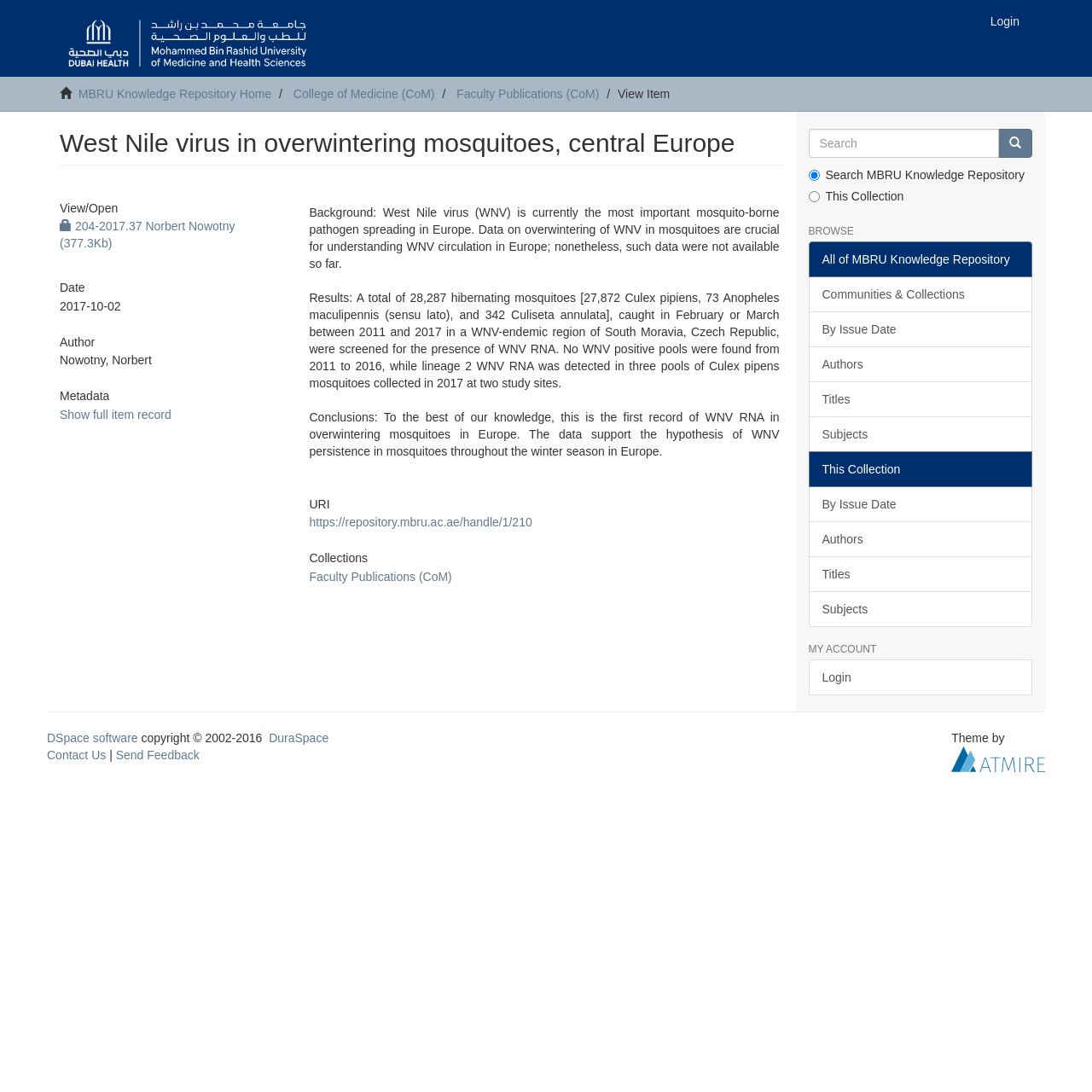What is the name of the virus discussed in this article?
Kindly offer a detailed explanation using the data available in the image.

The article discusses West Nile virus in overwintering mosquitoes in central Europe, and the heading 'West Nile virus in overwintering mosquitoes, central Europe' suggests that the virus is the main topic of the article.